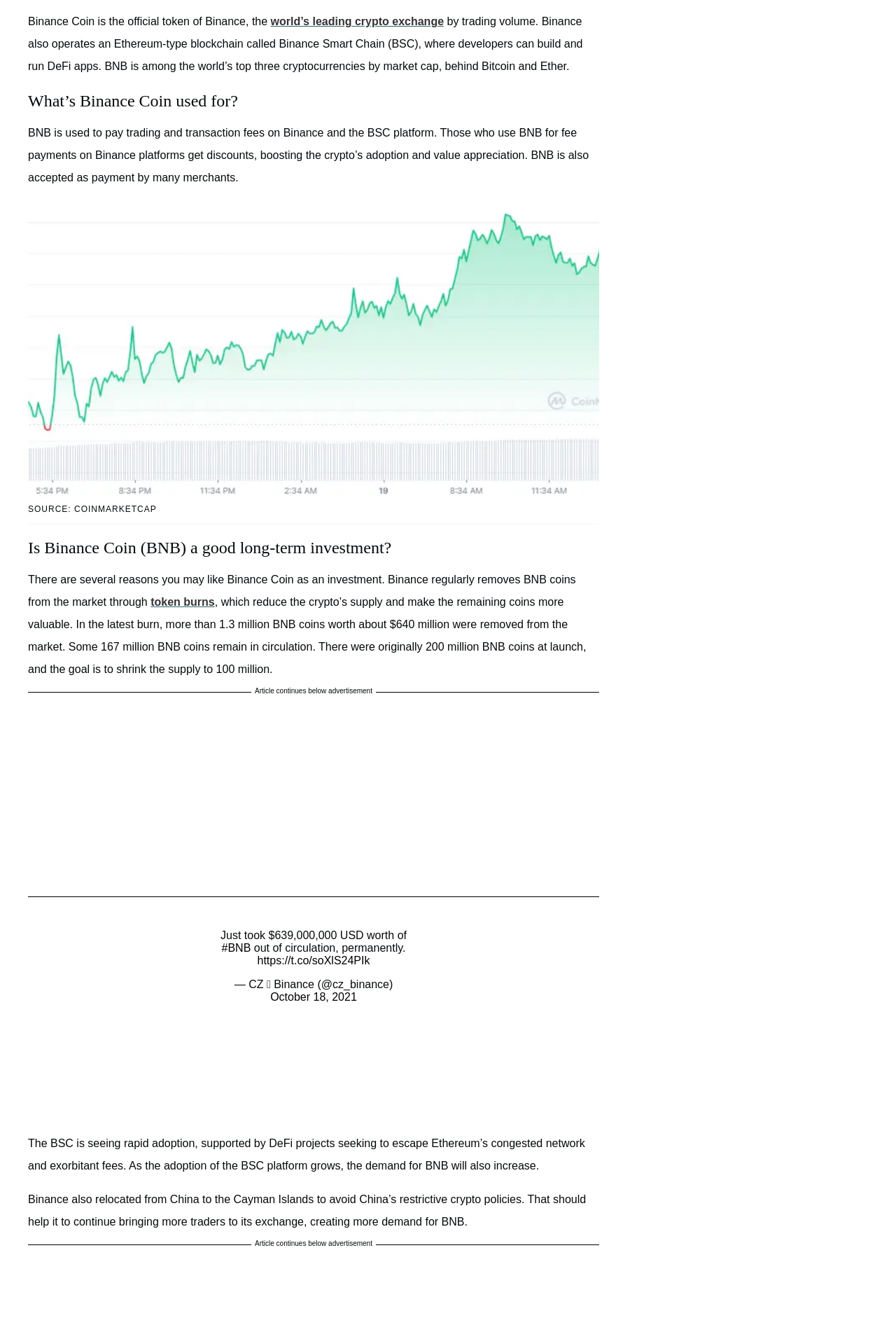Please reply to the following question using a single word or phrase: 
What is the goal of Binance Coin token burns?

Shrink the supply to 100 million